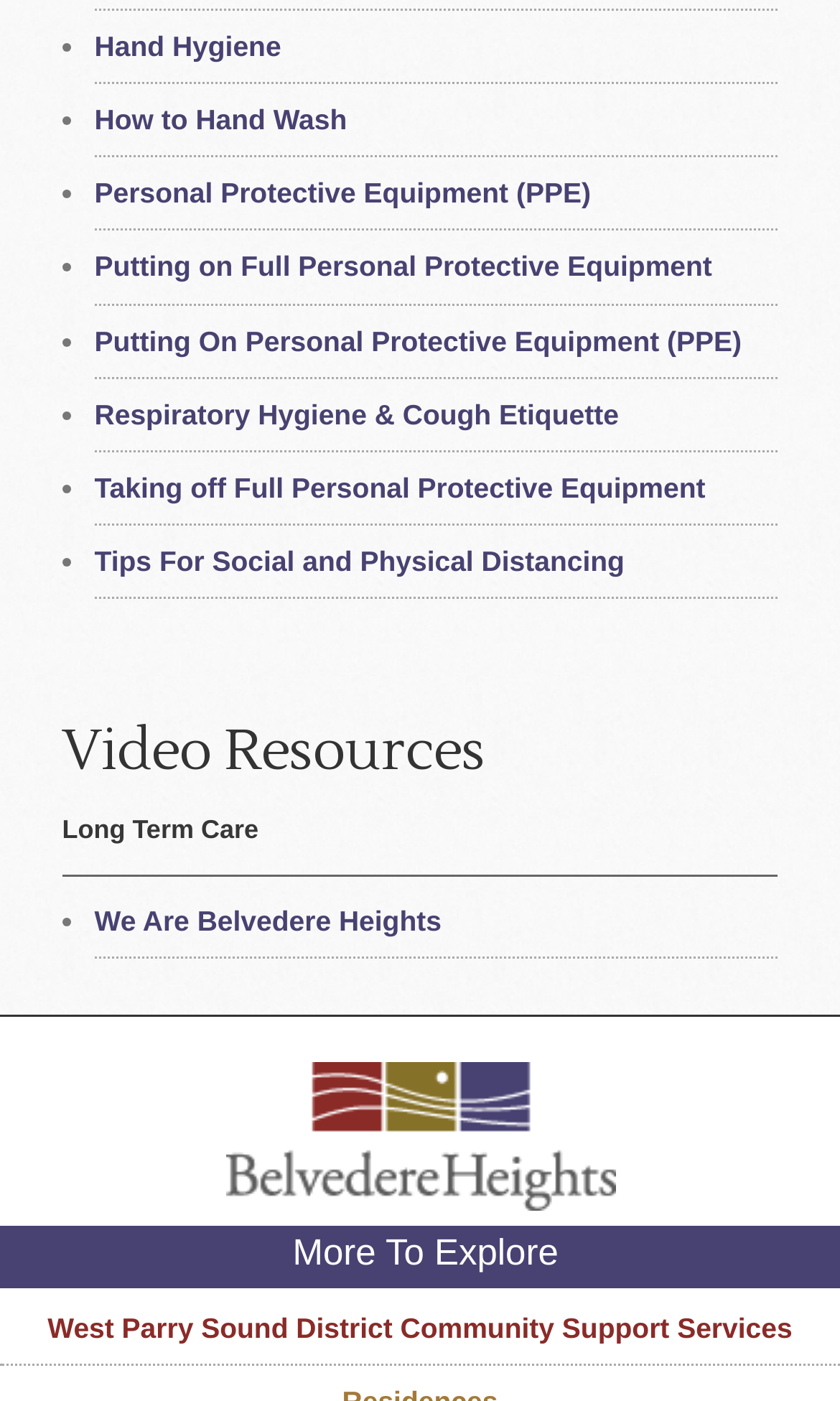Find the bounding box coordinates for the element described here: "Hand Hygiene".

[0.112, 0.02, 0.335, 0.043]